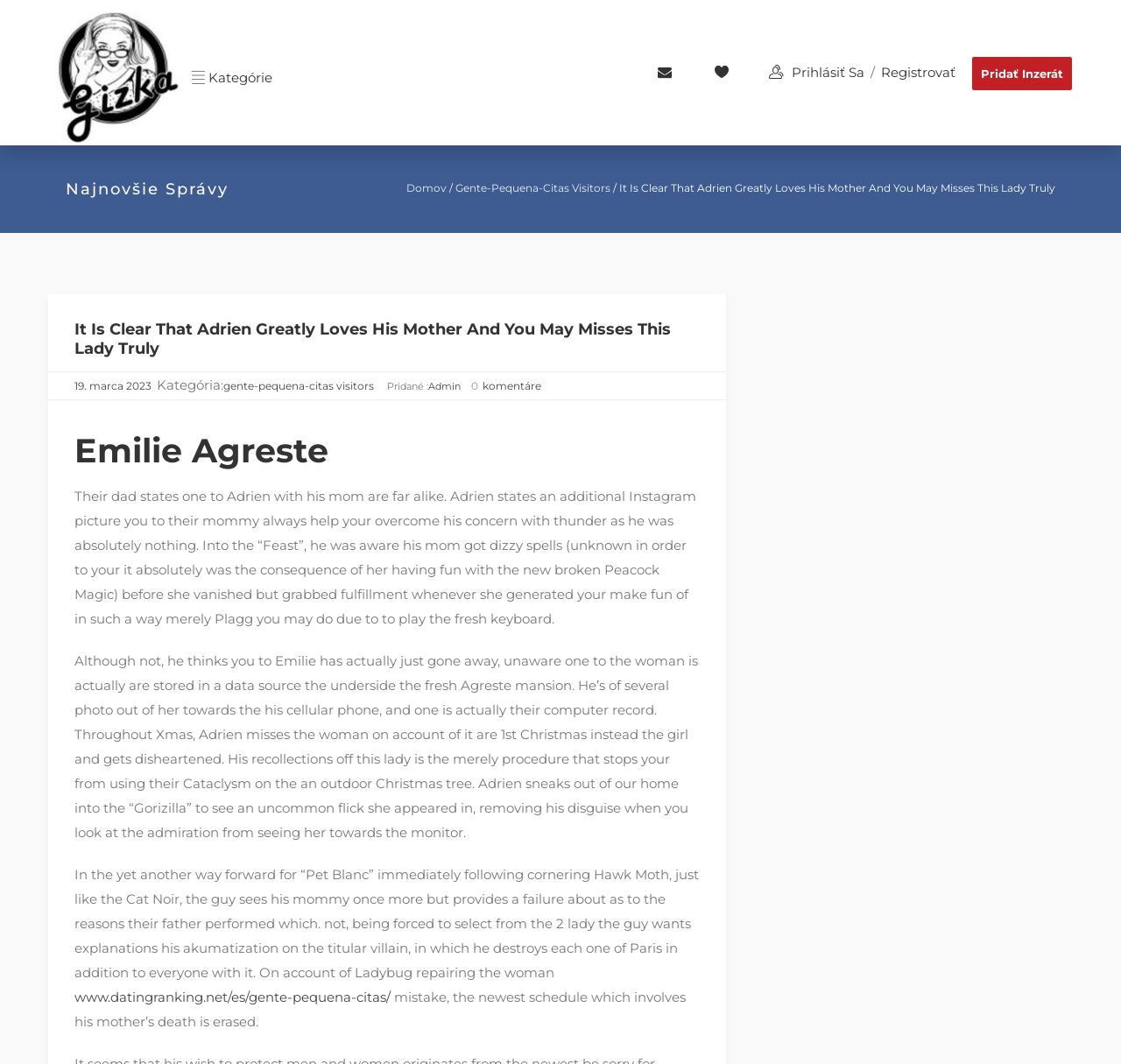Please identify the bounding box coordinates of the region to click in order to complete the task: "Visit the website www.datingranking.net/es/gente-pequena-citas/". The coordinates must be four float numbers between 0 and 1, specified as [left, top, right, bottom].

[0.066, 0.929, 0.348, 0.945]